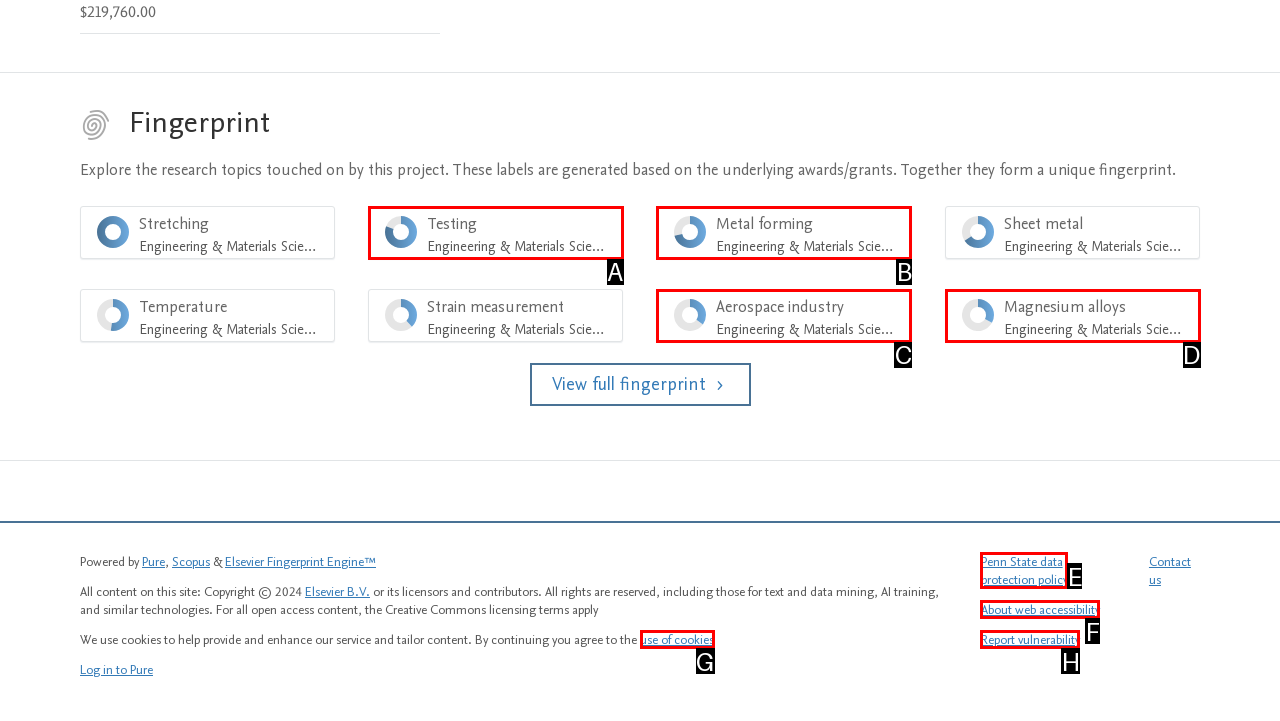Based on the element description: use of cookies, choose the best matching option. Provide the letter of the option directly.

G